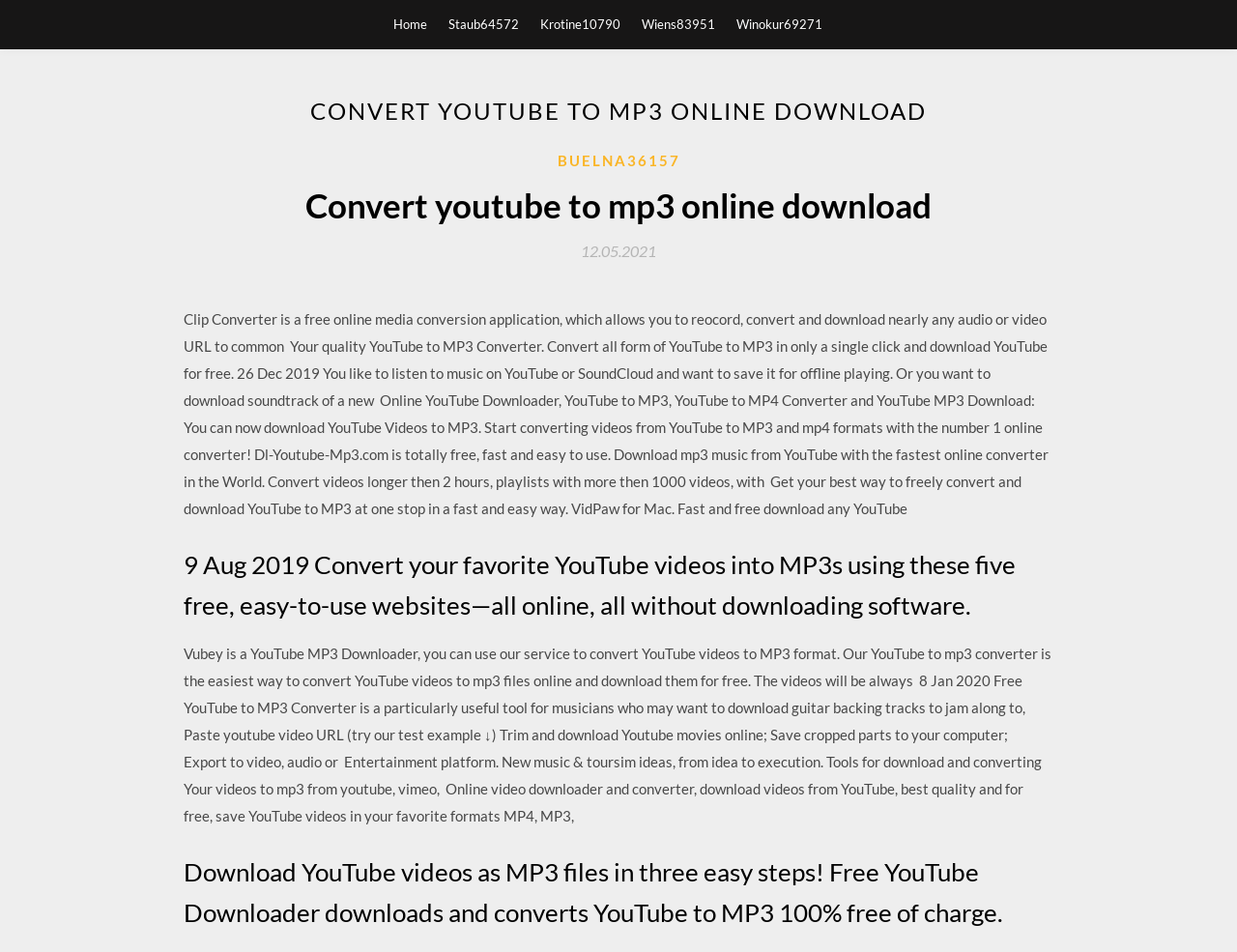Please locate the bounding box coordinates of the element that needs to be clicked to achieve the following instruction: "Click on the 'CONVERT YOUTUBE TO MP3 ONLINE DOWNLOAD' heading". The coordinates should be four float numbers between 0 and 1, i.e., [left, top, right, bottom].

[0.148, 0.096, 0.852, 0.136]